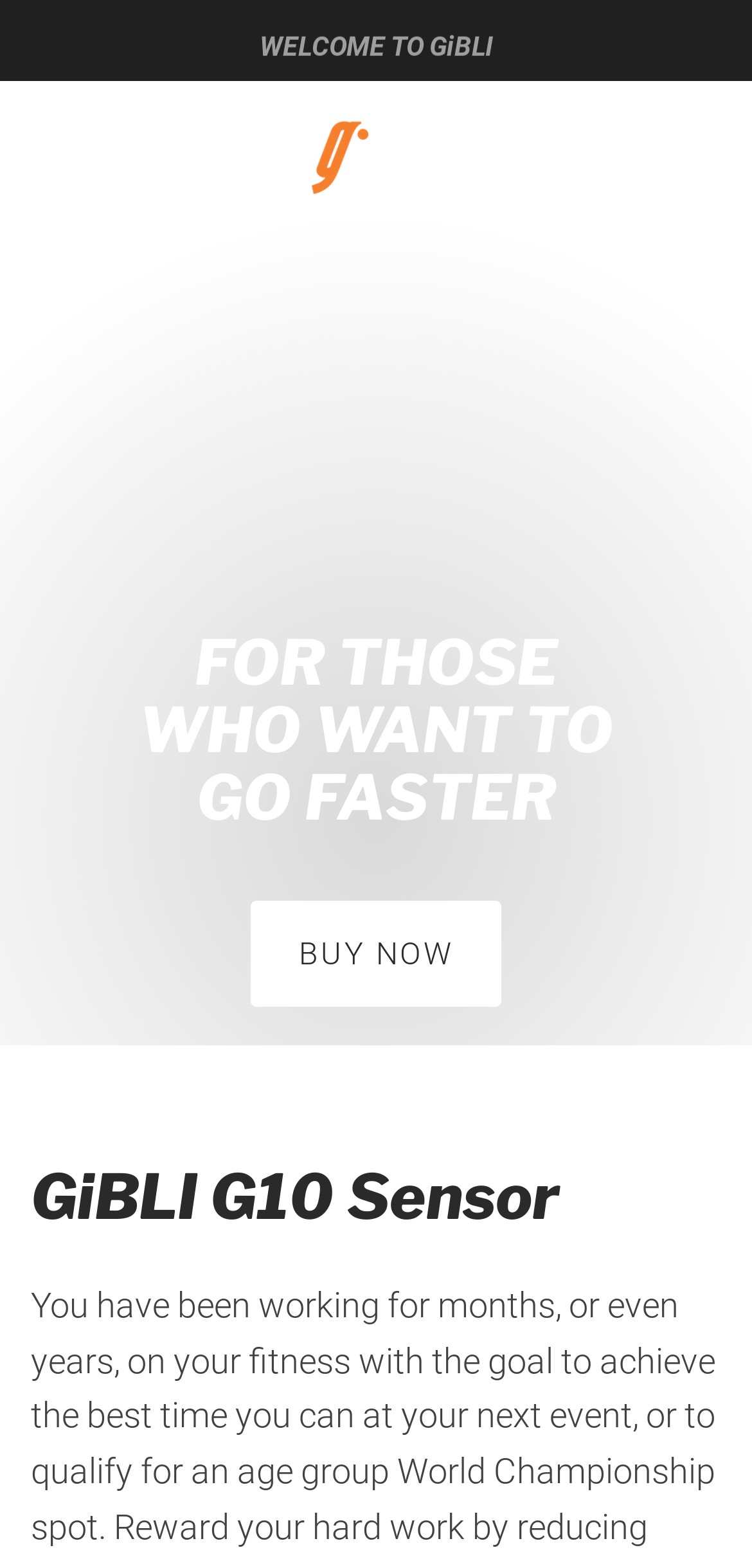What is the call-to-action on the webpage?
Refer to the screenshot and respond with a concise word or phrase.

BUY NOW